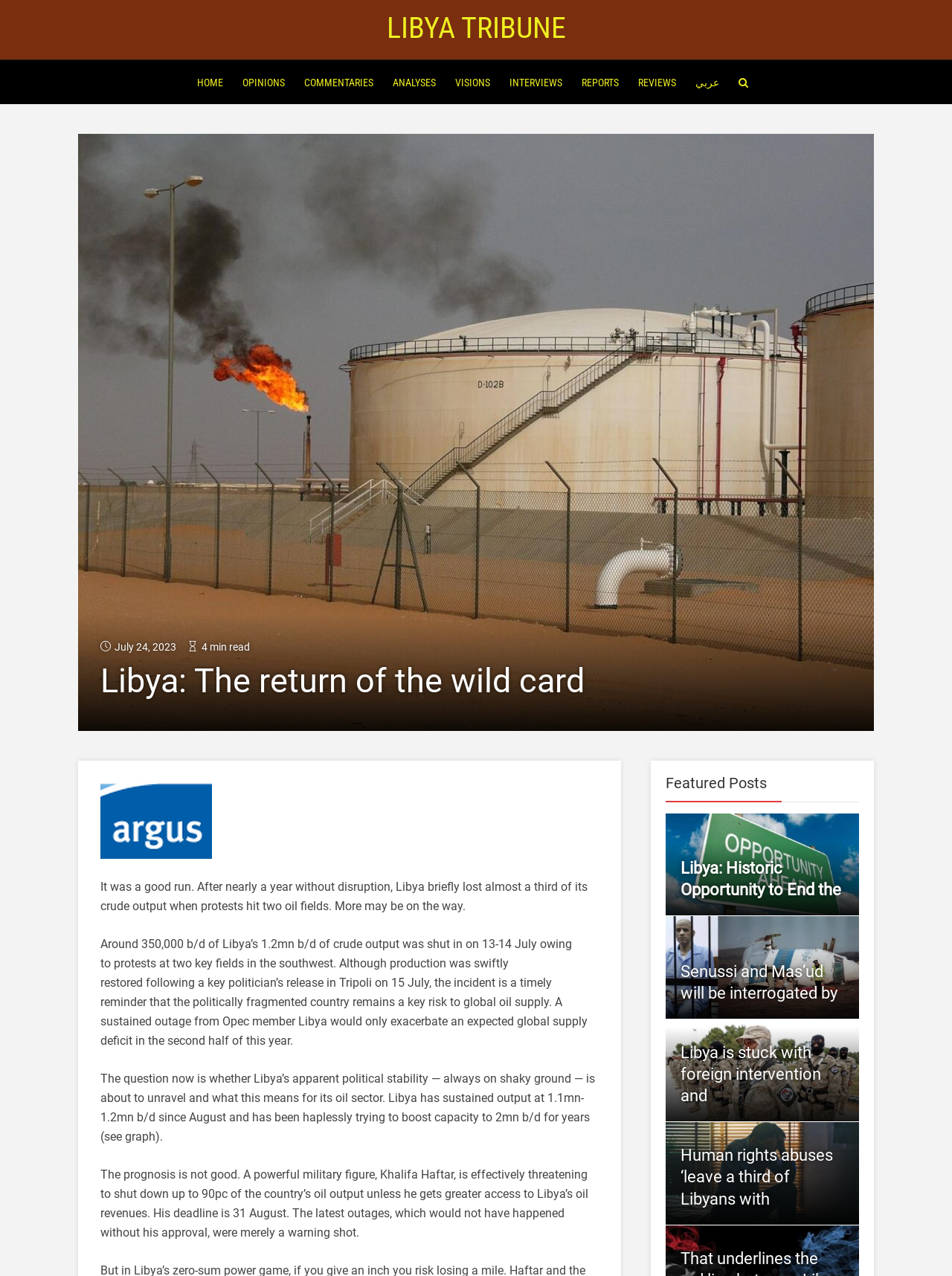What is the date of the article?
Give a thorough and detailed response to the question.

I found the date of the article by looking at the static text element with the content 'July 24, 2023' located at the top of the webpage, which is likely to be the publication date of the article.